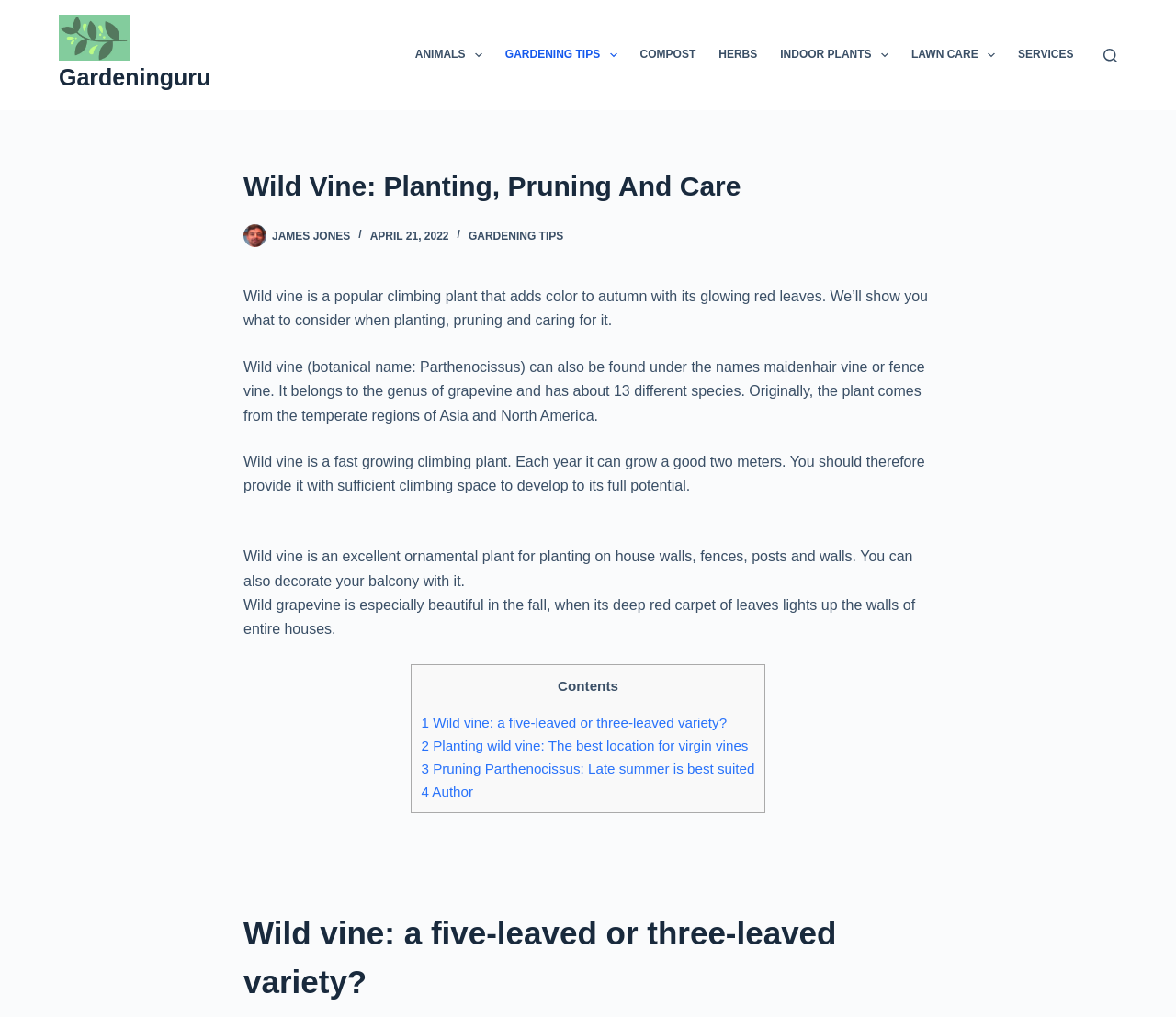What is the topic of the article?
Answer the question with a detailed explanation, including all necessary information.

I found the answer by reading the main heading 'Wild Vine: Planting, Pruning And Care' and the introductory paragraph that describes the characteristics of wild vine.